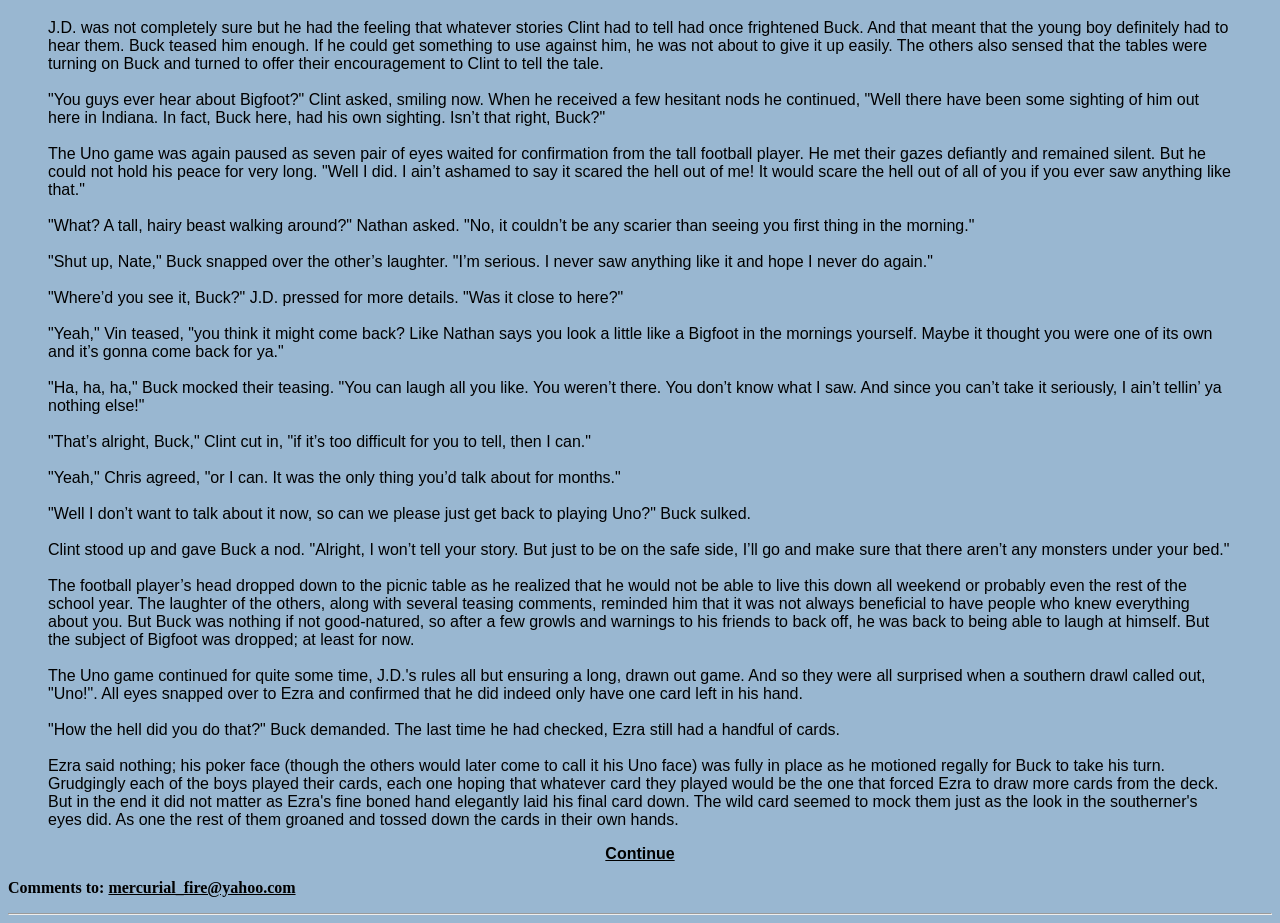Find the bounding box coordinates of the UI element according to this description: "mercurial_fire@yahoo.com".

[0.085, 0.952, 0.231, 0.971]